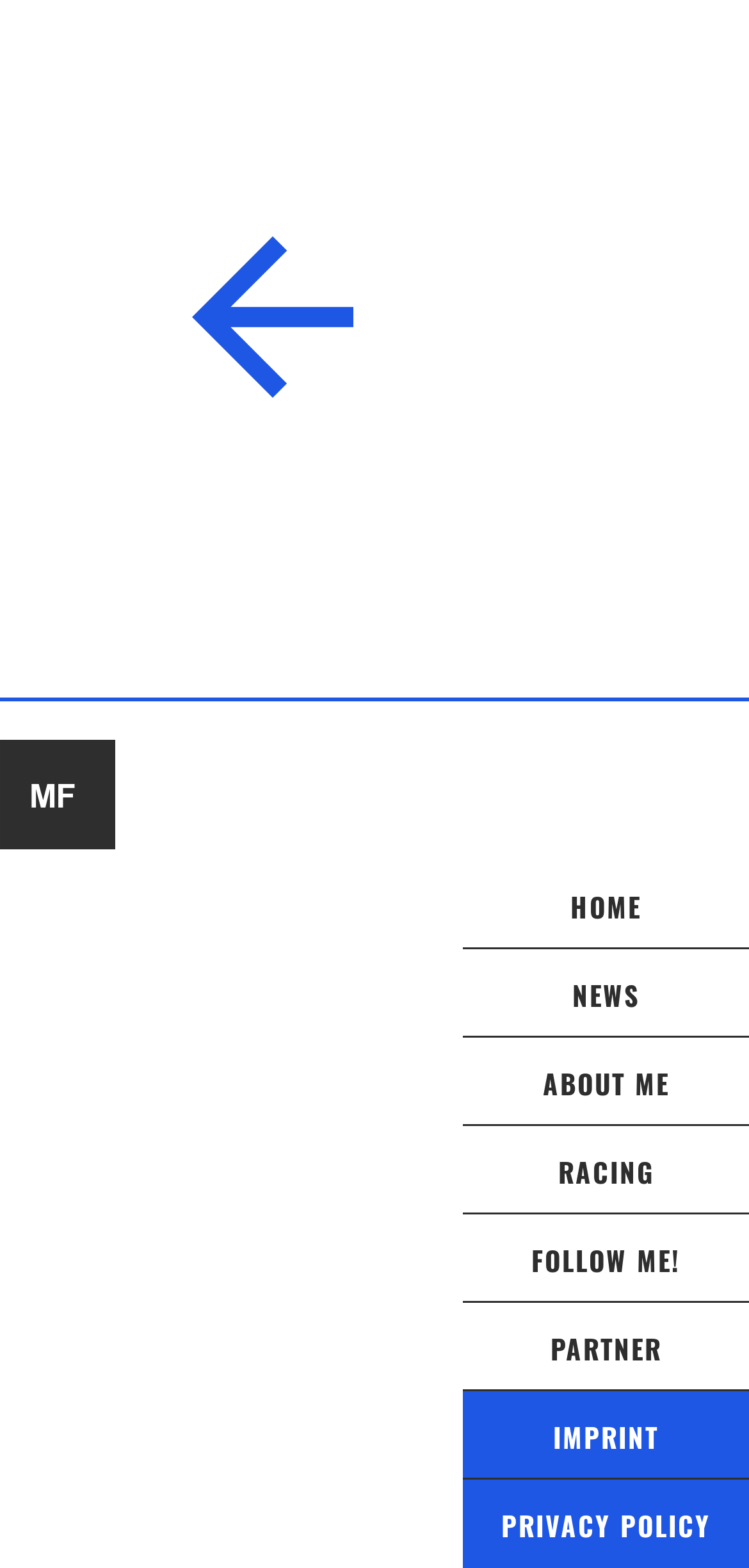Please find the bounding box coordinates of the element that must be clicked to perform the given instruction: "explore racing". The coordinates should be four float numbers from 0 to 1, i.e., [left, top, right, bottom].

[0.745, 0.734, 0.873, 0.76]